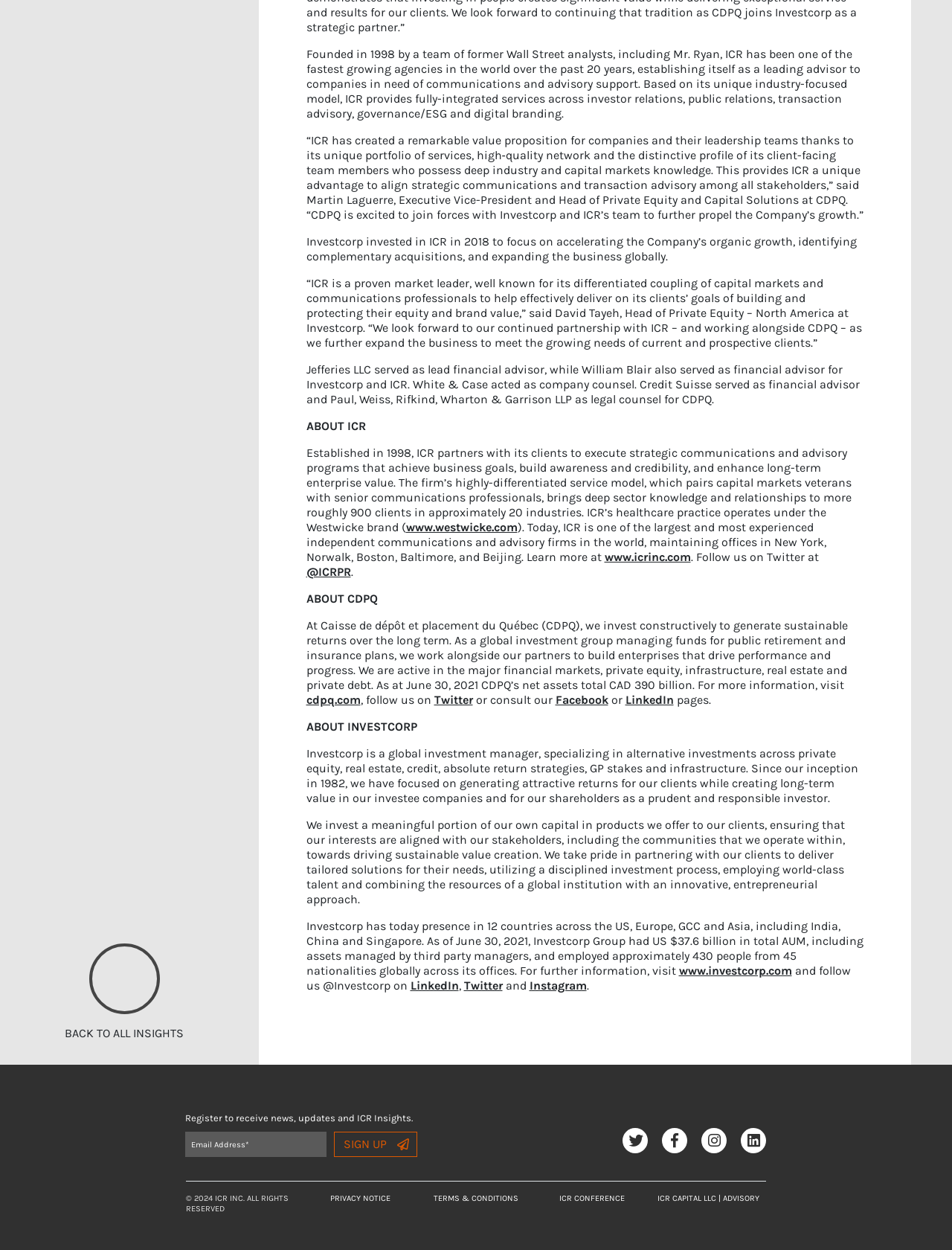Using the information in the image, give a detailed answer to the following question: What is ICR's unique industry-focused model?

According to the webpage, ICR provides fully-integrated services across investor relations, public relations, transaction advisory, governance/ESG and digital branding, which is its unique industry-focused model.